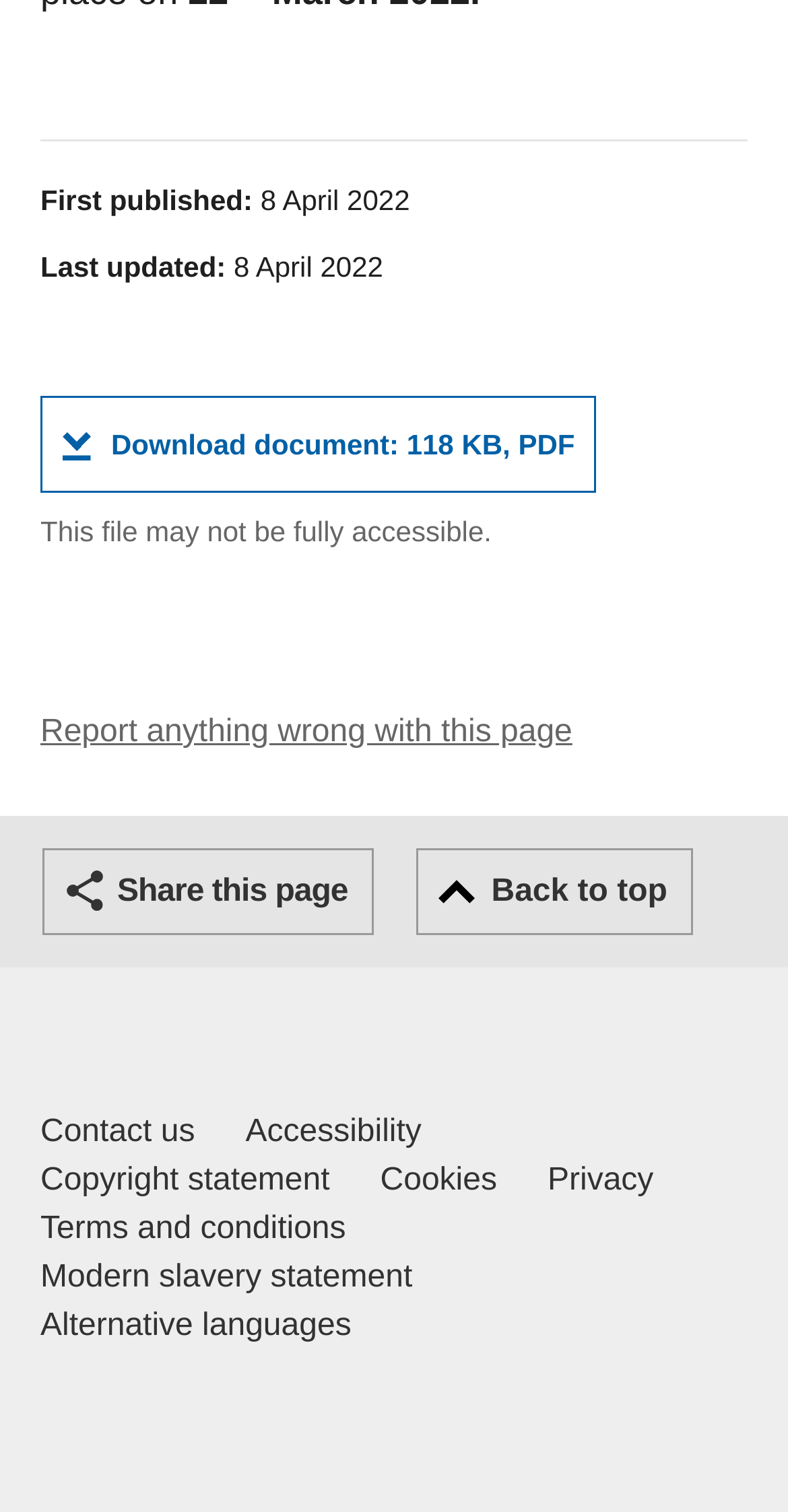How many footer links are there?
Please give a detailed and thorough answer to the question, covering all relevant points.

I found the number of footer links by looking at the navigation element that says 'Footer links' and counting the number of link elements underneath it, which are 8.